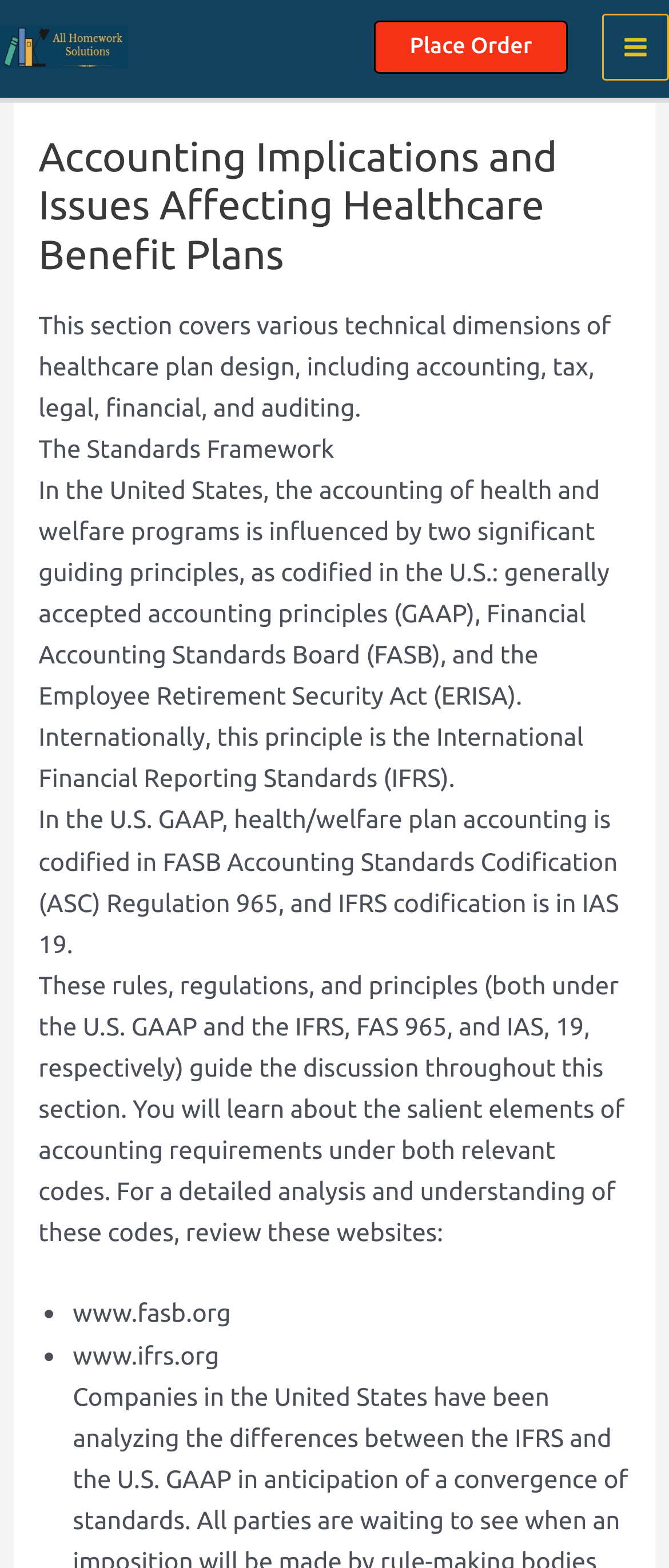Generate a comprehensive description of the webpage content.

The webpage is about accounting implications and issues affecting healthcare benefit plans. At the top left corner, there is a link to "All Homework Solutions" accompanied by an image with the same name. On the top right corner, there is a link to "Place Order". A "Main Menu" button is located at the top right edge of the page, which is not expanded.

Below the top section, there is a header that spans almost the entire width of the page, containing the title "Accounting Implications and Issues Affecting Healthcare Benefit Plans". Directly below the title, there is a paragraph of text that summarizes the content of the section, which covers various technical dimensions of healthcare plan design, including accounting, tax, legal, financial, and auditing.

The main content of the page is divided into several sections. The first section is about the standards framework, followed by a detailed explanation of the accounting principles guiding health and welfare programs in the United States and internationally. There are four paragraphs of text that provide an in-depth analysis of the relevant codes and regulations, including GAAP, FASB, ERISA, and IFRS.

At the bottom of the page, there is a list of two websites, www.fasb.org and www.ifrs.org, which are relevant to the discussion and provided for further analysis and understanding of the codes.